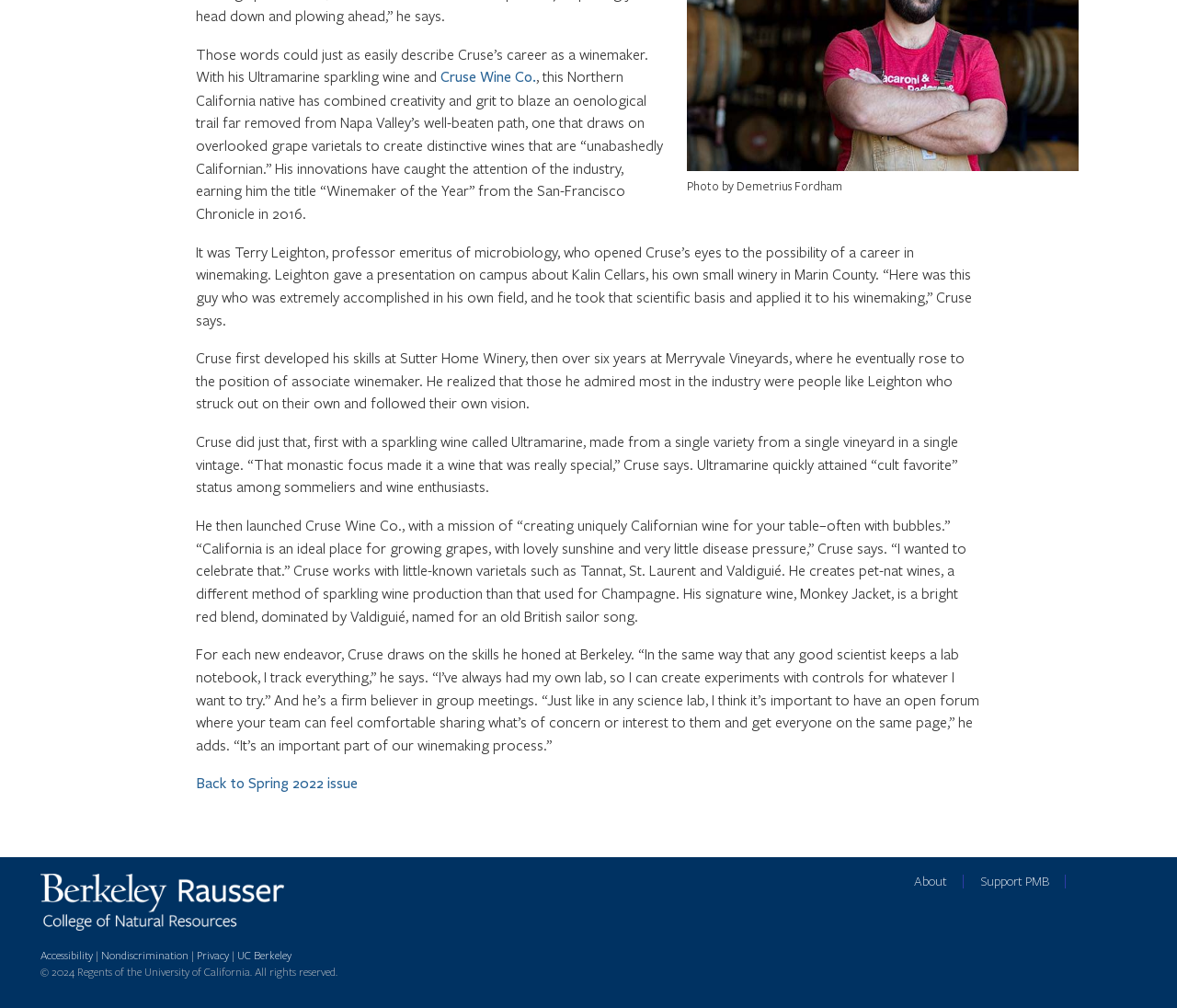Bounding box coordinates should be in the format (top-left x, top-left y, bottom-right x, bottom-right y) and all values should be floating point numbers between 0 and 1. Determine the bounding box coordinate for the UI element described as: Privacy Policy

None